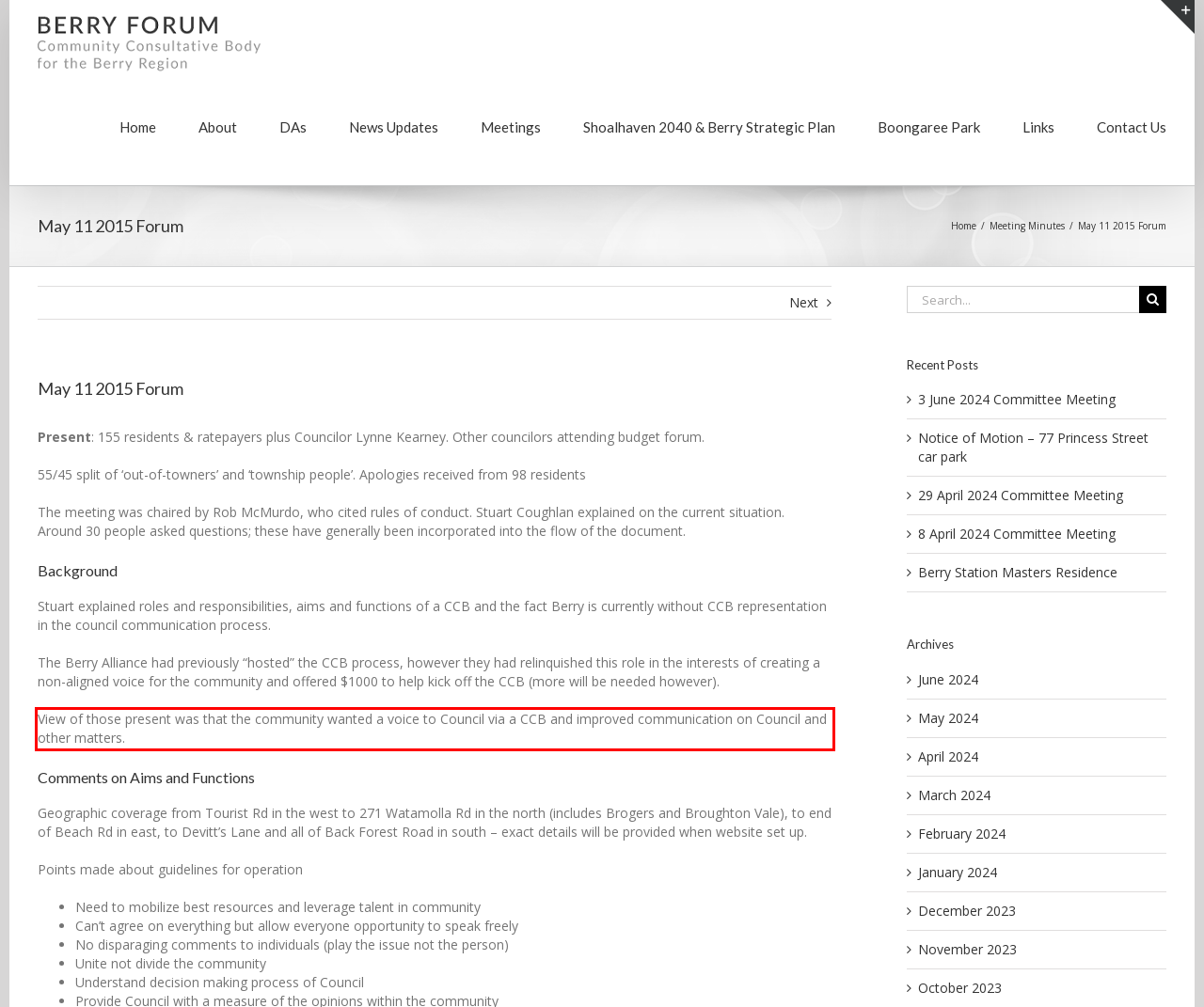Inspect the webpage screenshot that has a red bounding box and use OCR technology to read and display the text inside the red bounding box.

View of those present was that the community wanted a voice to Council via a CCB and improved communication on Council and other matters.